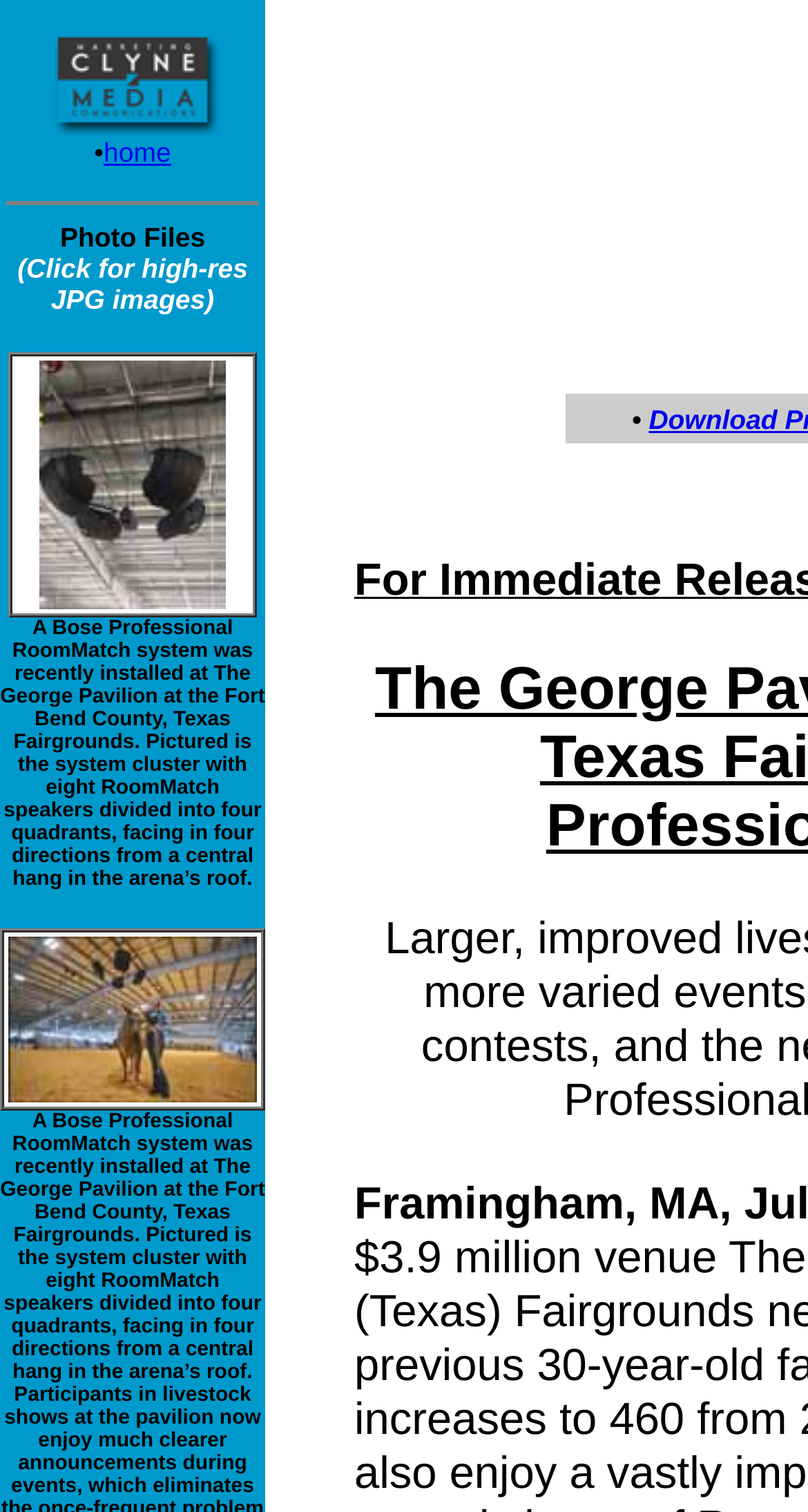Write an exhaustive caption that covers the webpage's main aspects.

The webpage is about Bose, a well-known audio equipment brand. At the top-left corner, there is a Bose logo image. Next to the logo, there is a navigation menu with a "home" link. Below the navigation menu, there is a horizontal separator line.

On the top-right side, there is a section with a title "Photo Files" and a description "(Click for high-res JPG images)". This section appears to be related to image downloads.

Below the separator line, there is a table with a single row and column. Inside the table cell, there is a link with an associated image. The image is positioned above the link.

Following the table, there is a paragraph of text describing a Bose Professional RoomMatch system installation at The George Pavilion at the Fort Bend County, Texas Fairgrounds. The text is accompanied by an image of the system cluster with eight RoomMatch speakers.

At the bottom of the page, there is another table with a single row and column. Inside the table cell, there is another link with an associated image. The image is positioned above the link, similar to the previous table.